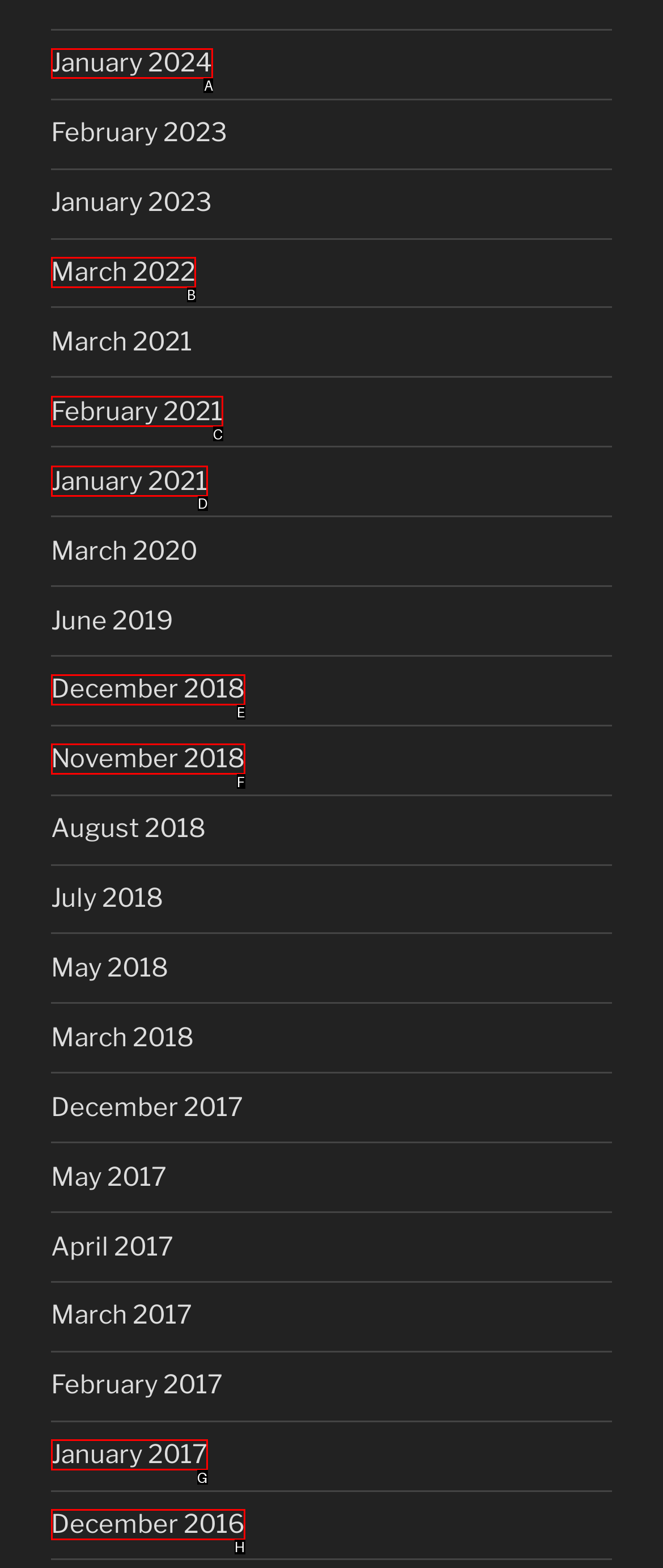Select the proper HTML element to perform the given task: view January 2024 Answer with the corresponding letter from the provided choices.

A